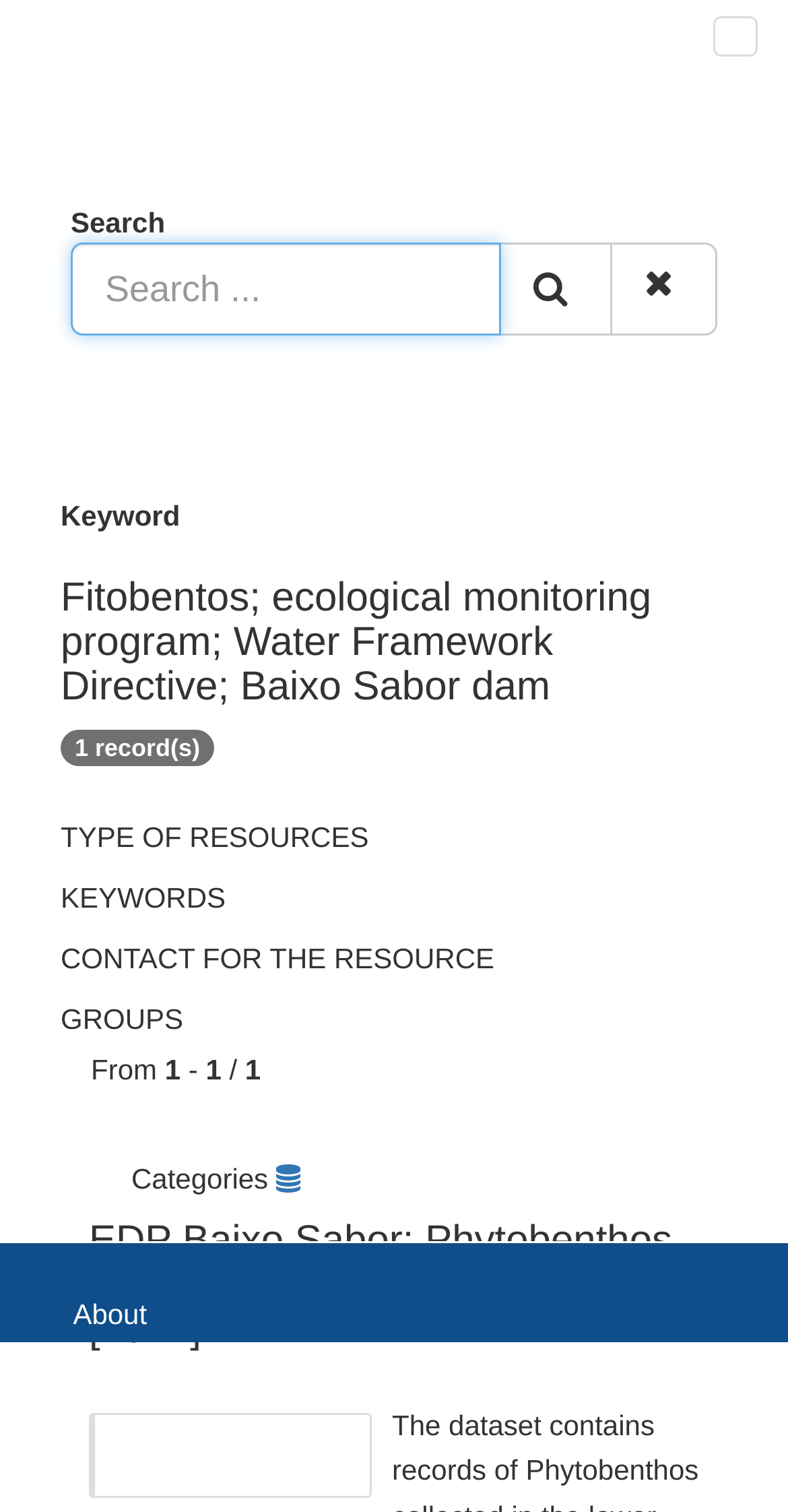Please provide a comprehensive response to the question below by analyzing the image: 
How many records are shown?

I found the answer by looking at the StaticText element with the text '1 record(s)' at coordinates [0.095, 0.485, 0.254, 0.504]. This text indicates the number of records displayed on the current page.